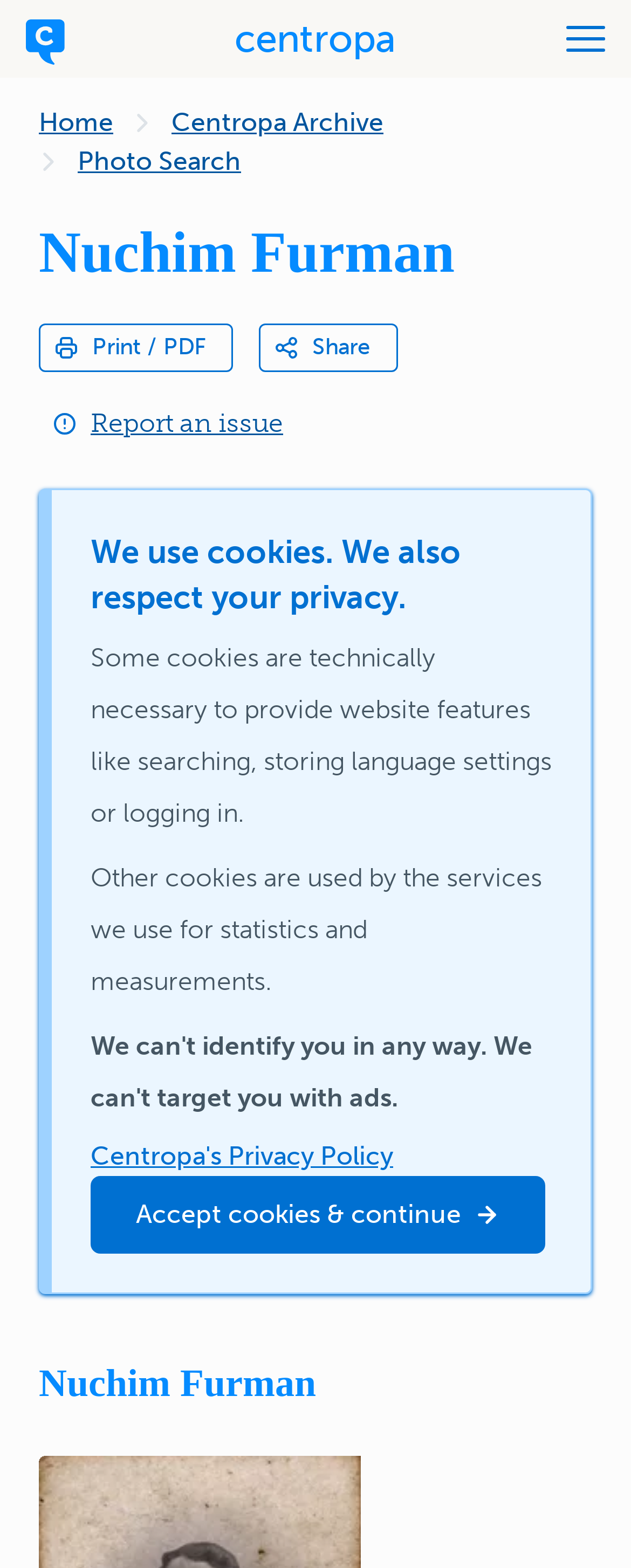Find the bounding box coordinates for the area that should be clicked to accomplish the instruction: "open menu".

[0.856, 0.0, 1.0, 0.05]